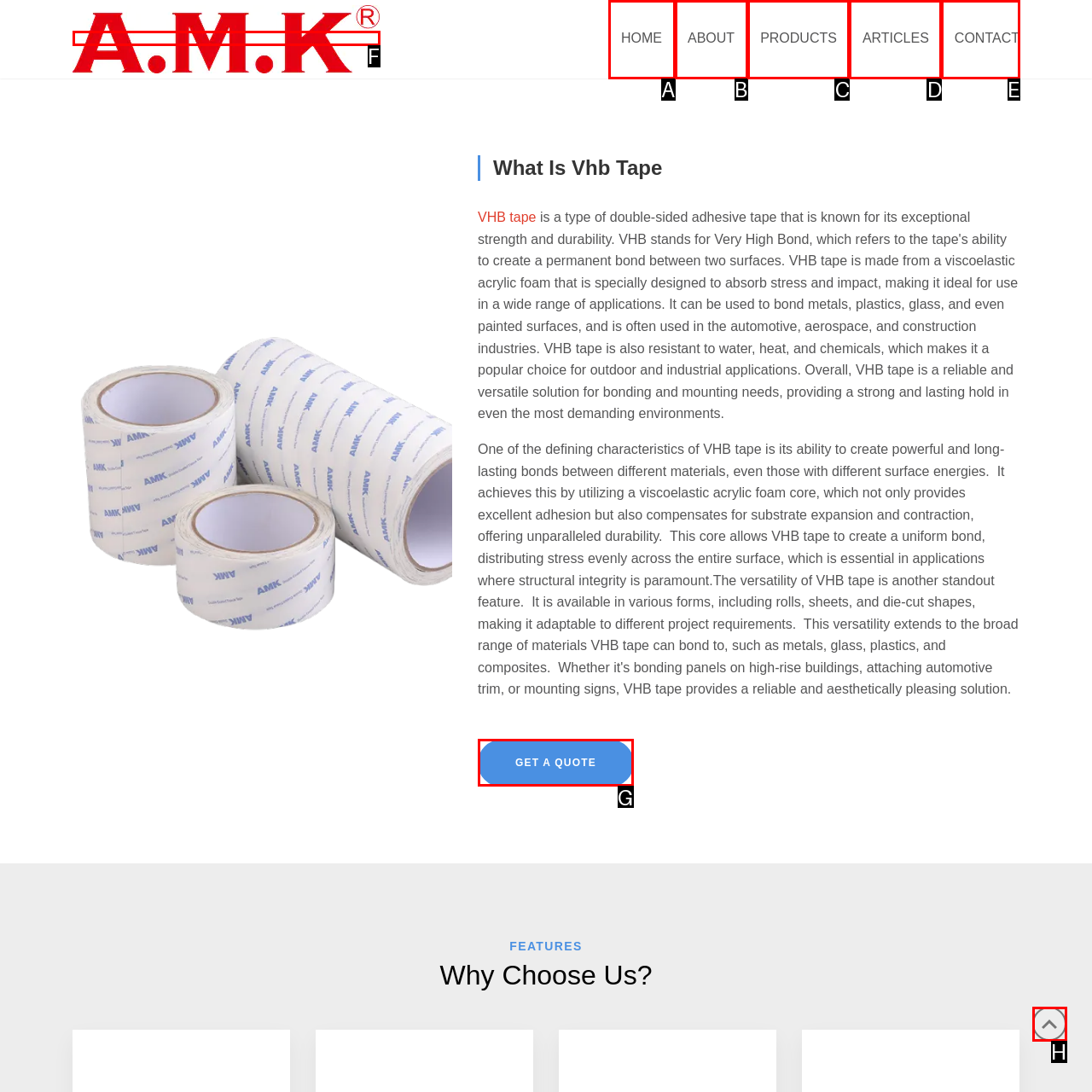For the given instruction: get a quote, determine which boxed UI element should be clicked. Answer with the letter of the corresponding option directly.

G